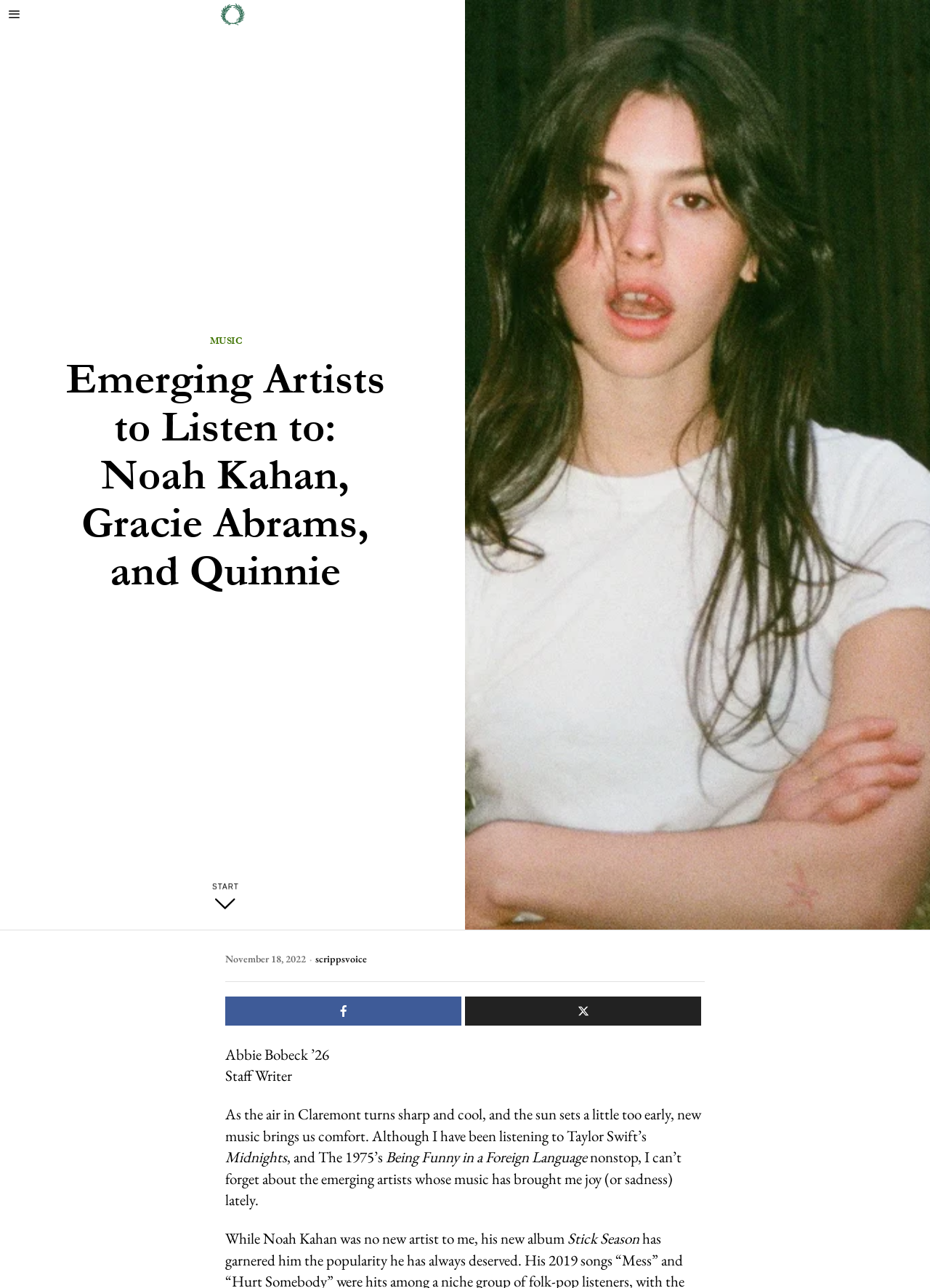Can you extract the primary headline text from the webpage?

Emerging Artists to Listen to: Noah Kahan, Gracie Abrams, and Quinnie